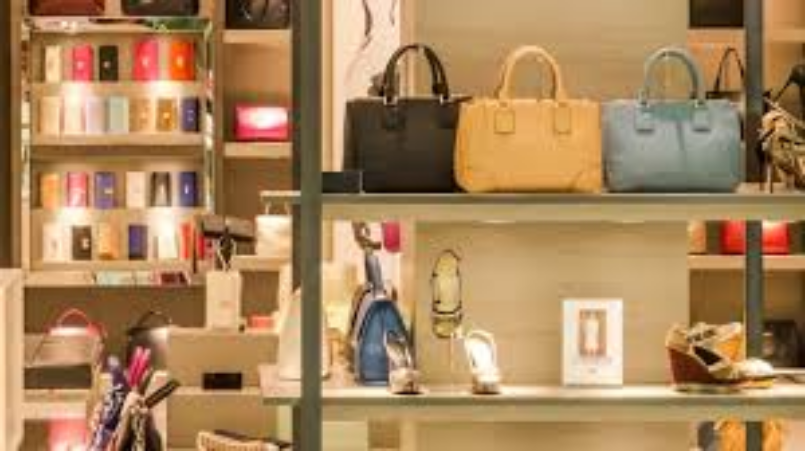What is the background of the display?
Look at the screenshot and give a one-word or phrase answer.

Colorful wallets